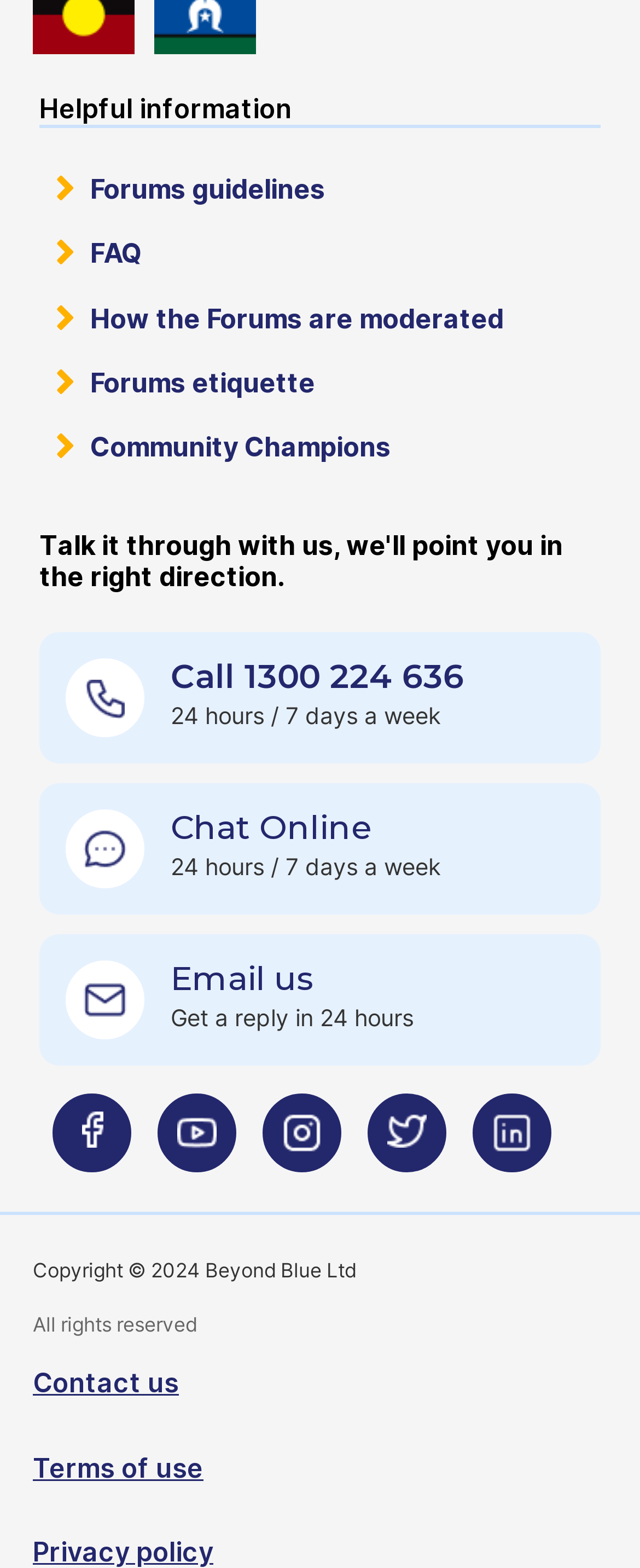How many social media platforms are listed?
Relying on the image, give a concise answer in one word or a brief phrase.

5